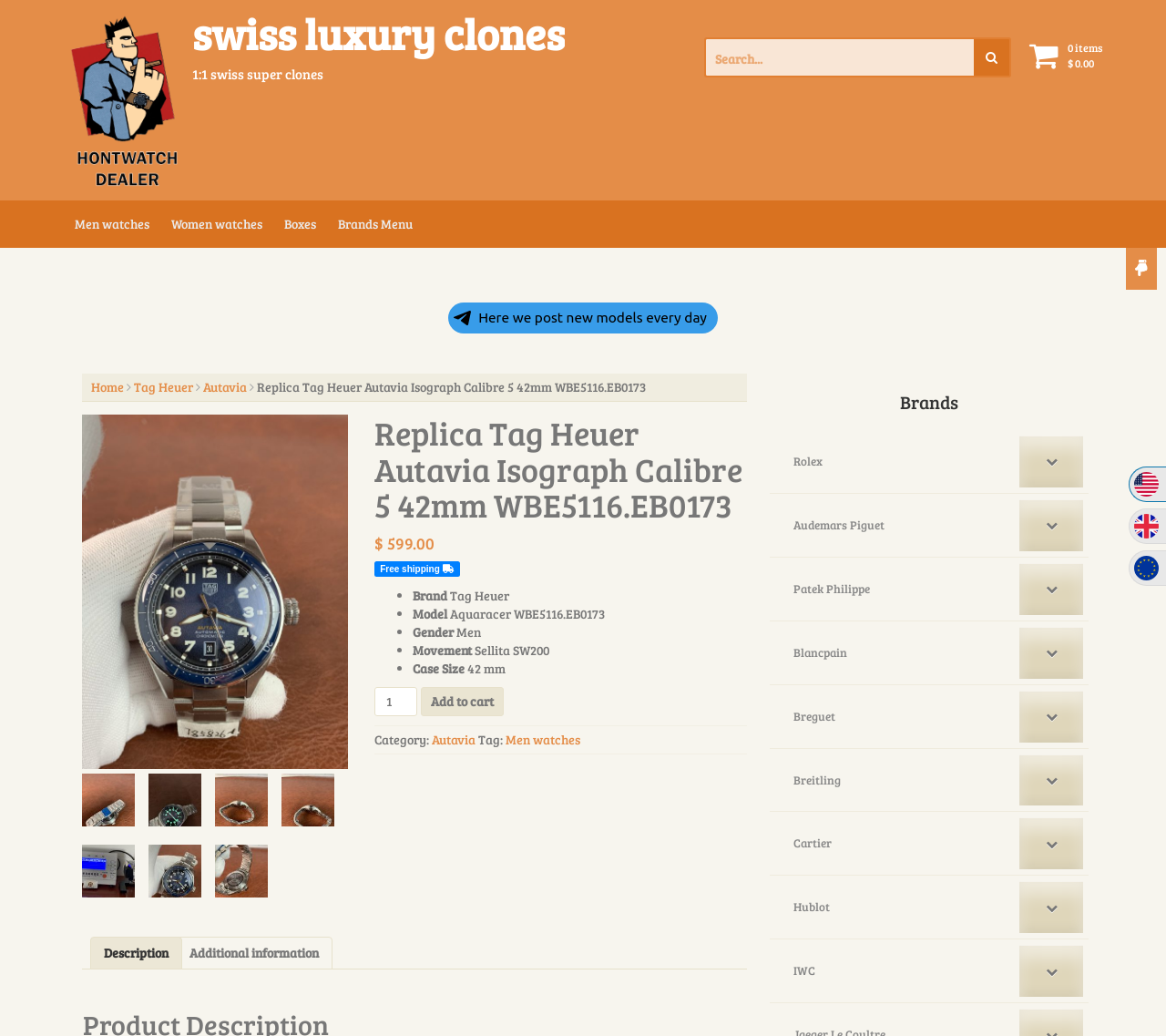Give a one-word or one-phrase response to the question: 
What is the brand of the watch?

Tag Heuer